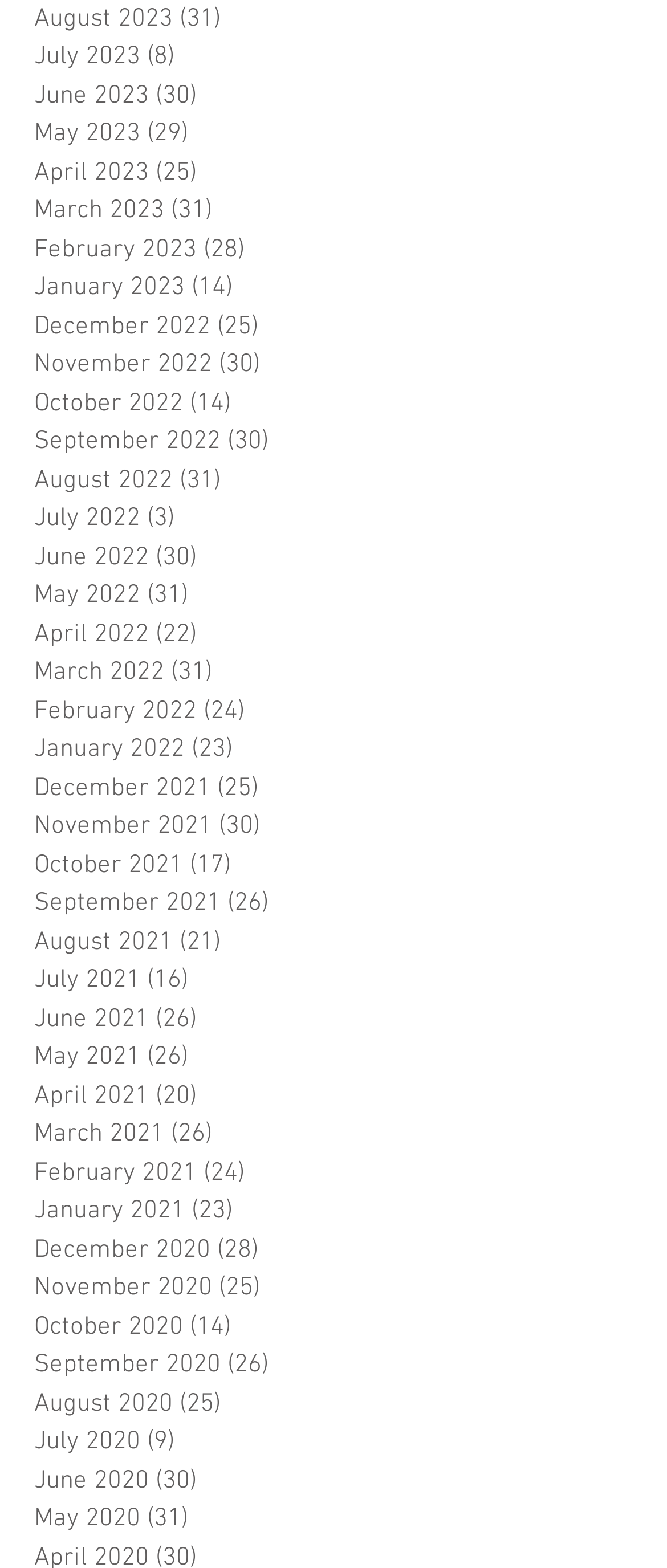Provide a short answer using a single word or phrase for the following question: 
What is the month with the fewest posts?

July 2020